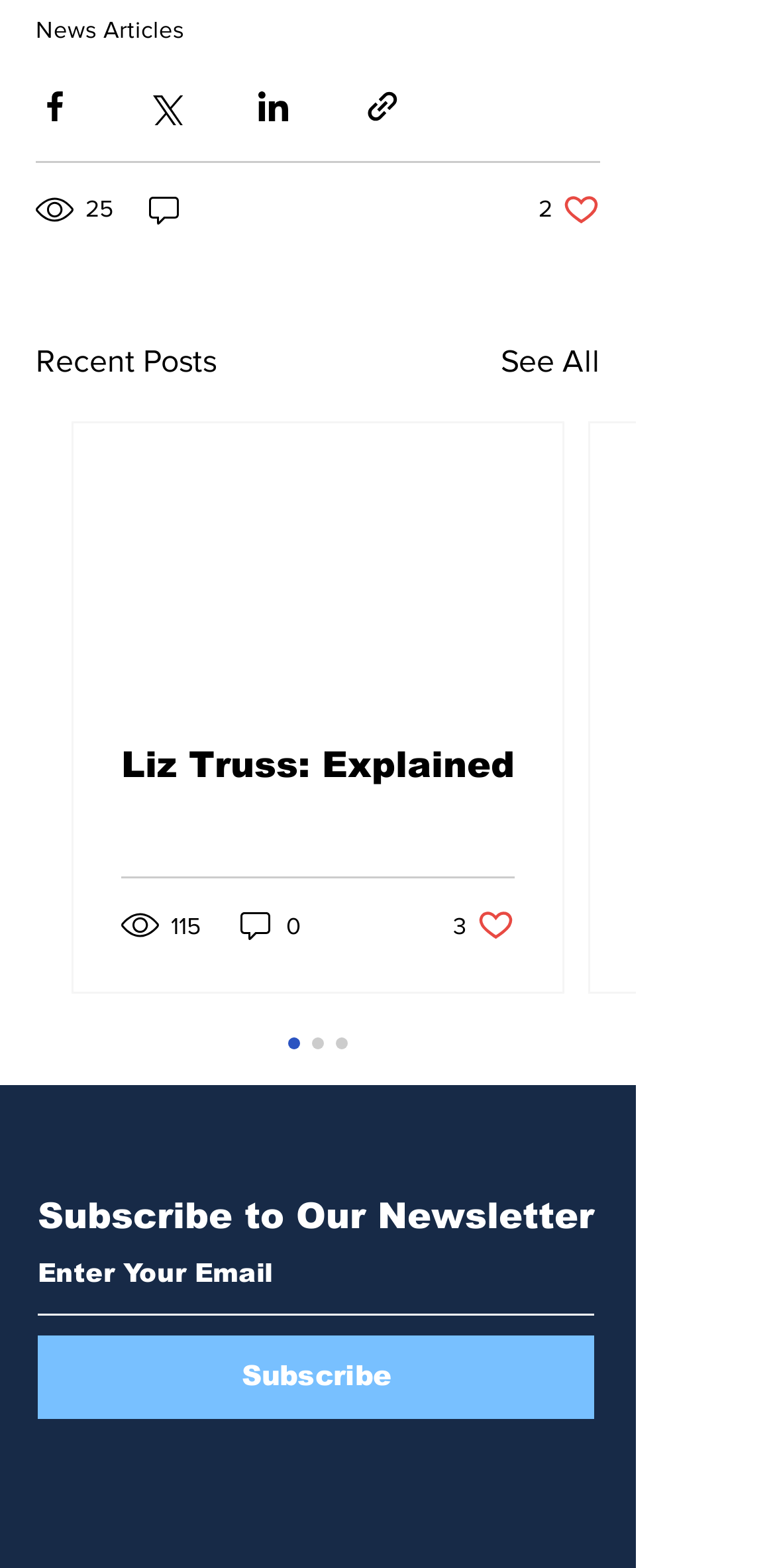What is the number of views for the article 'Liz Truss: Explained'?
Kindly give a detailed and elaborate answer to the question.

The article 'Liz Truss: Explained' has 115 views, which is indicated by the generic element '115 views' below the article link.